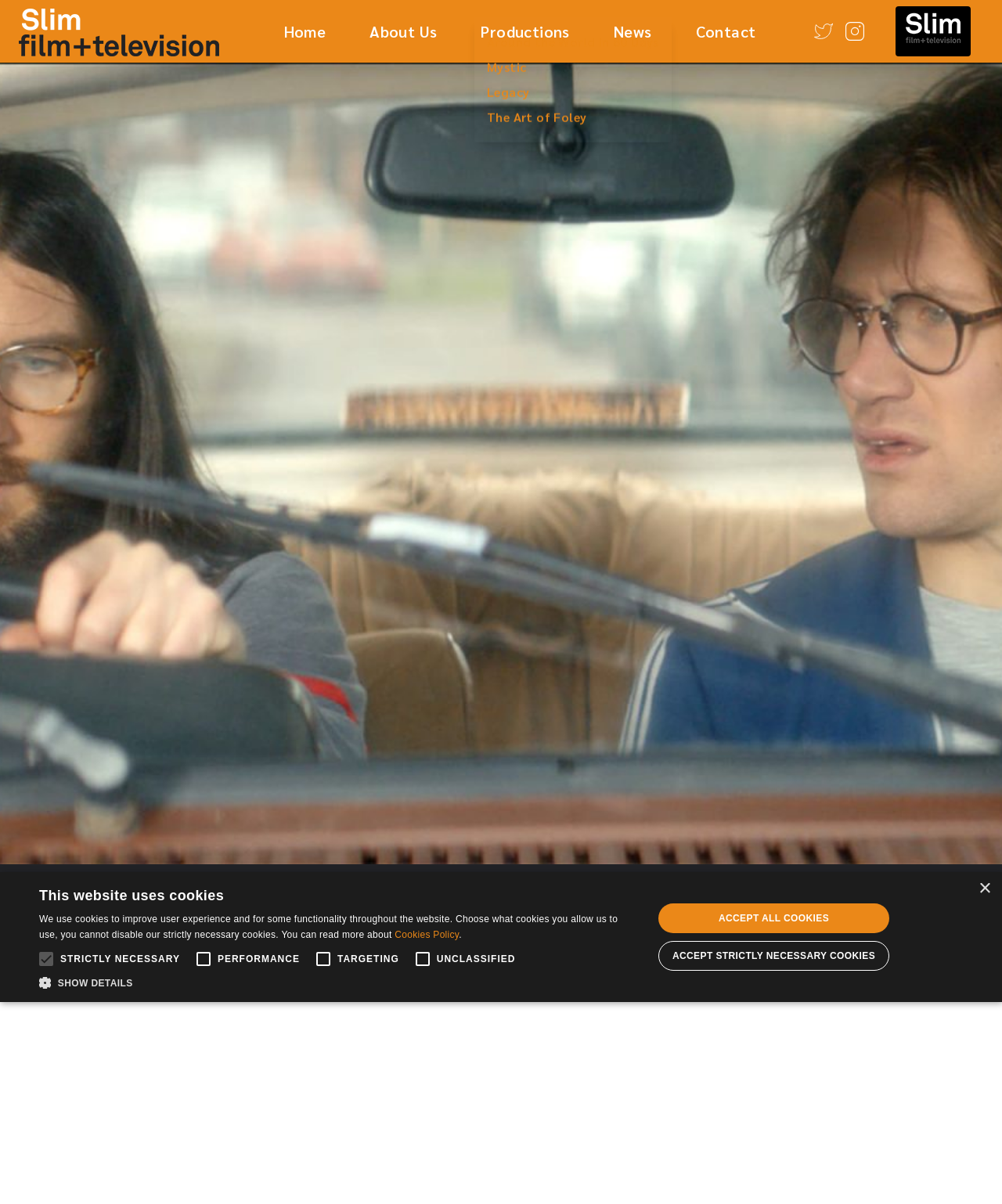What is the purpose of the cookies used on this website? Based on the screenshot, please respond with a single word or phrase.

To improve user experience and for functionality